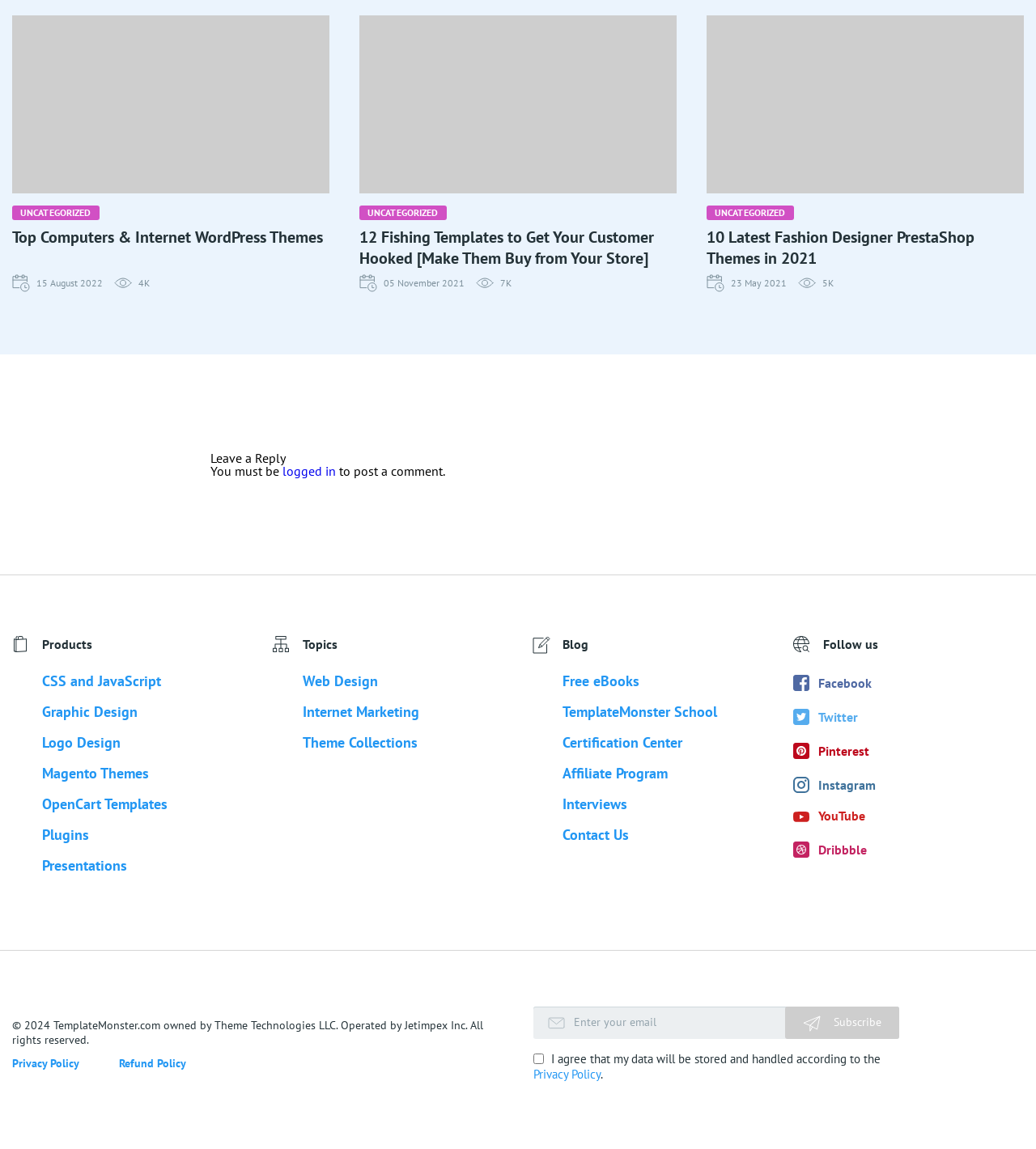Please find the bounding box coordinates (top-left x, top-left y, bottom-right x, bottom-right y) in the screenshot for the UI element described as follows: Contact Us

[0.543, 0.718, 0.607, 0.734]